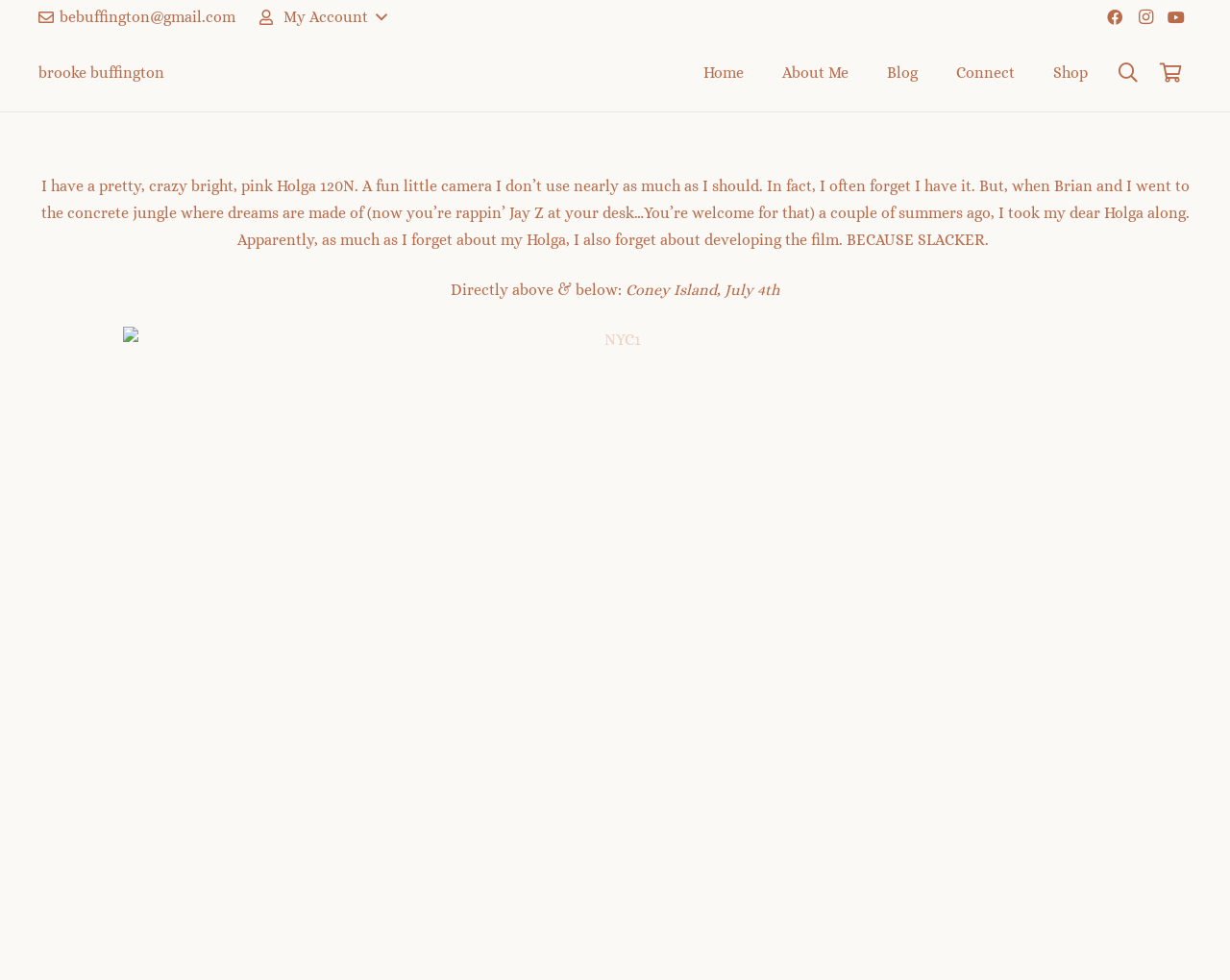Explain the contents of the webpage comprehensively.

The webpage is a personal blog or portfolio of Brooke Buffington, featuring a collection of fun images taken with a Holga 120N camera in New York City. At the top left corner, there is a link to the author's email address and a button to access the user's account. On the top right corner, there are links to the author's social media profiles, including Facebook, Instagram, and YouTube.

Below the social media links, there is a navigation menu with links to different sections of the website, including Home, About Me, Blog, Connect, and Shop. A search button is located at the top right corner, next to a link to the shopping cart.

The main content of the webpage is a blog post about the author's experience taking photos with their Holga 120N camera in New York City. The post includes a brief introduction to the camera and the author's forgetfulness in developing the film. The text is accompanied by a series of images, with captions indicating the location and date of each photo, such as Coney Island on July 4th.

The images are likely displayed below the text, with the captions "Directly above & below" suggesting that the images are arranged in a grid or collage format. Overall, the webpage has a personal and creative tone, showcasing the author's photography skills and love for New York City.